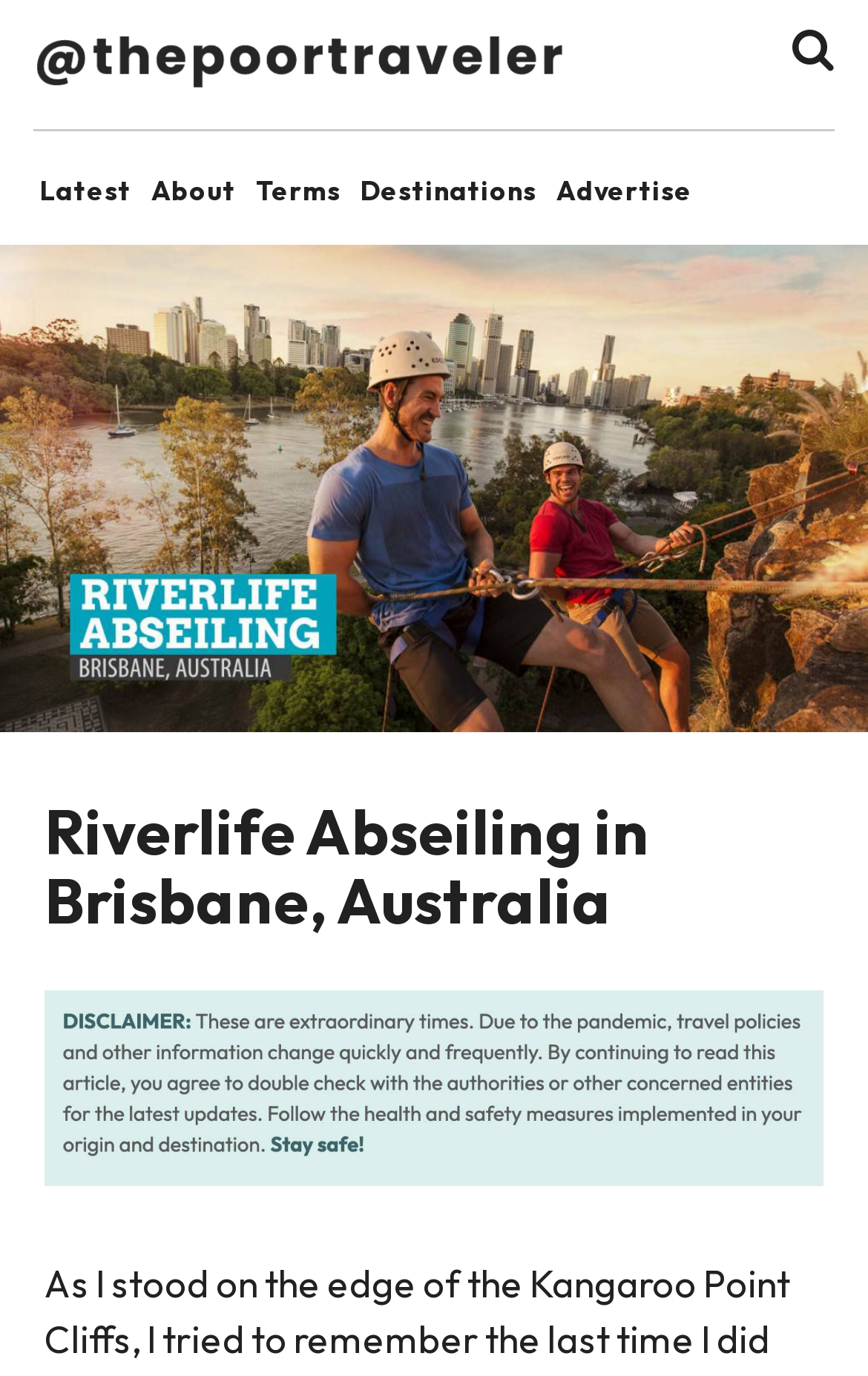What is the name of the company offering the abseiling activity?
Answer the question in a detailed and comprehensive manner.

The heading on the webpage mentions 'Riverlife Abseiling in Brisbane, Australia', which suggests that Riverlife is the company offering the abseiling activity.